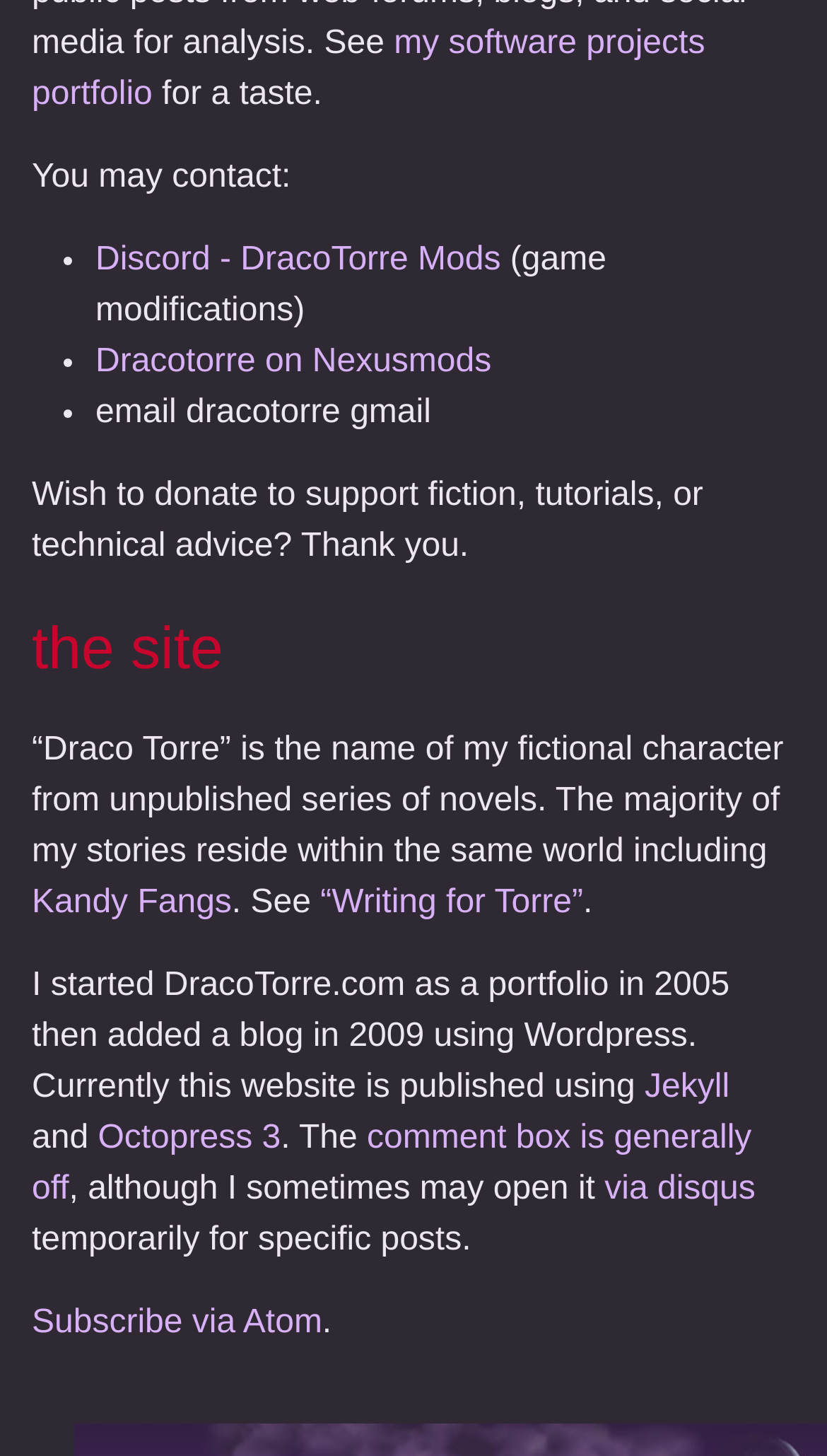Using the information shown in the image, answer the question with as much detail as possible: Is the comment box generally on or off?

The answer can be found in the StaticText element with the text 'The comment box is generally off', which indicates that the comment box is usually not available.